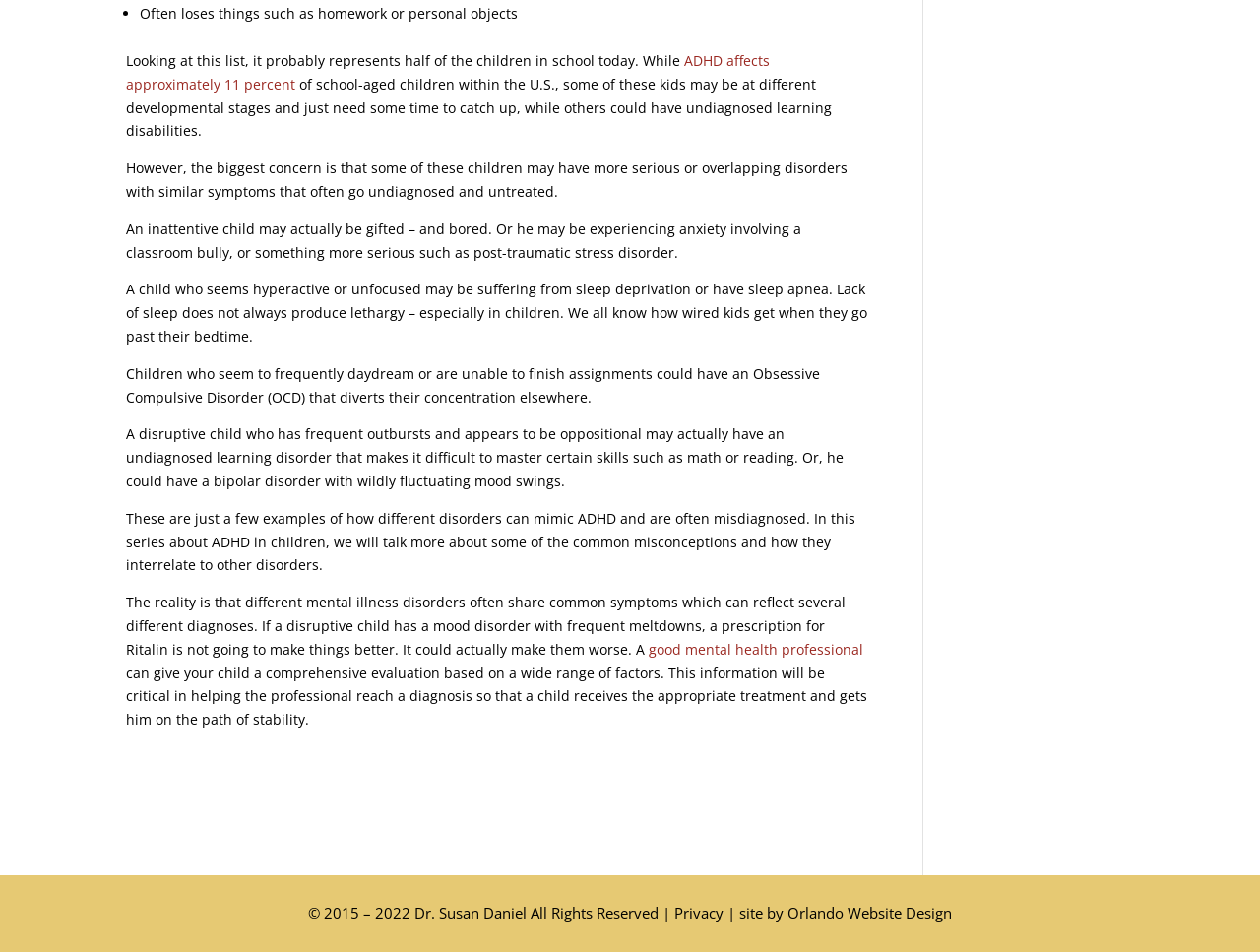Determine the bounding box coordinates for the UI element described. Format the coordinates as (top-left x, top-left y, bottom-right x, bottom-right y) and ensure all values are between 0 and 1. Element description: Orlando Website Design

[0.625, 0.949, 0.755, 0.969]